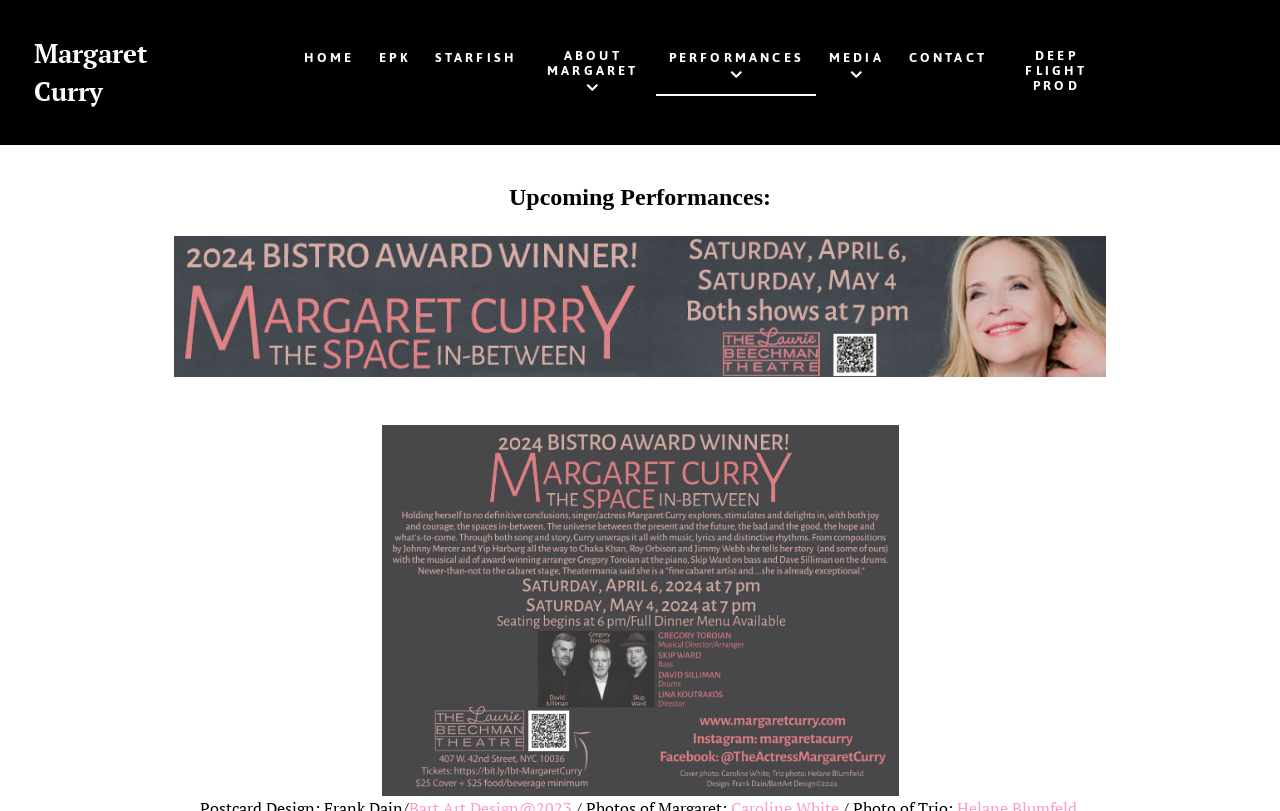Provide a comprehensive caption for the webpage.

The webpage is about Margaret Curry's performances. At the top, there are several links, including "Margaret Curry", "HOME", "EPK", "STARFISH", and "PERFORMANCES" with an icon. These links are positioned horizontally, with "Margaret Curry" on the left and "PERFORMANCES" on the right. 

Below the links, there are two sections. On the left, there is a section with the title "ABOUT MARGARET" and on the right, there is a section with the title "MEDIA". 

In the main content area, there is a section titled "Upcoming Performances:". Below this title, there is a large banner image of Margaret Curry, taking up most of the width. Below the banner image, there is a small empty space, and then a larger image of Margaret Curry, which takes up most of the height of the page.